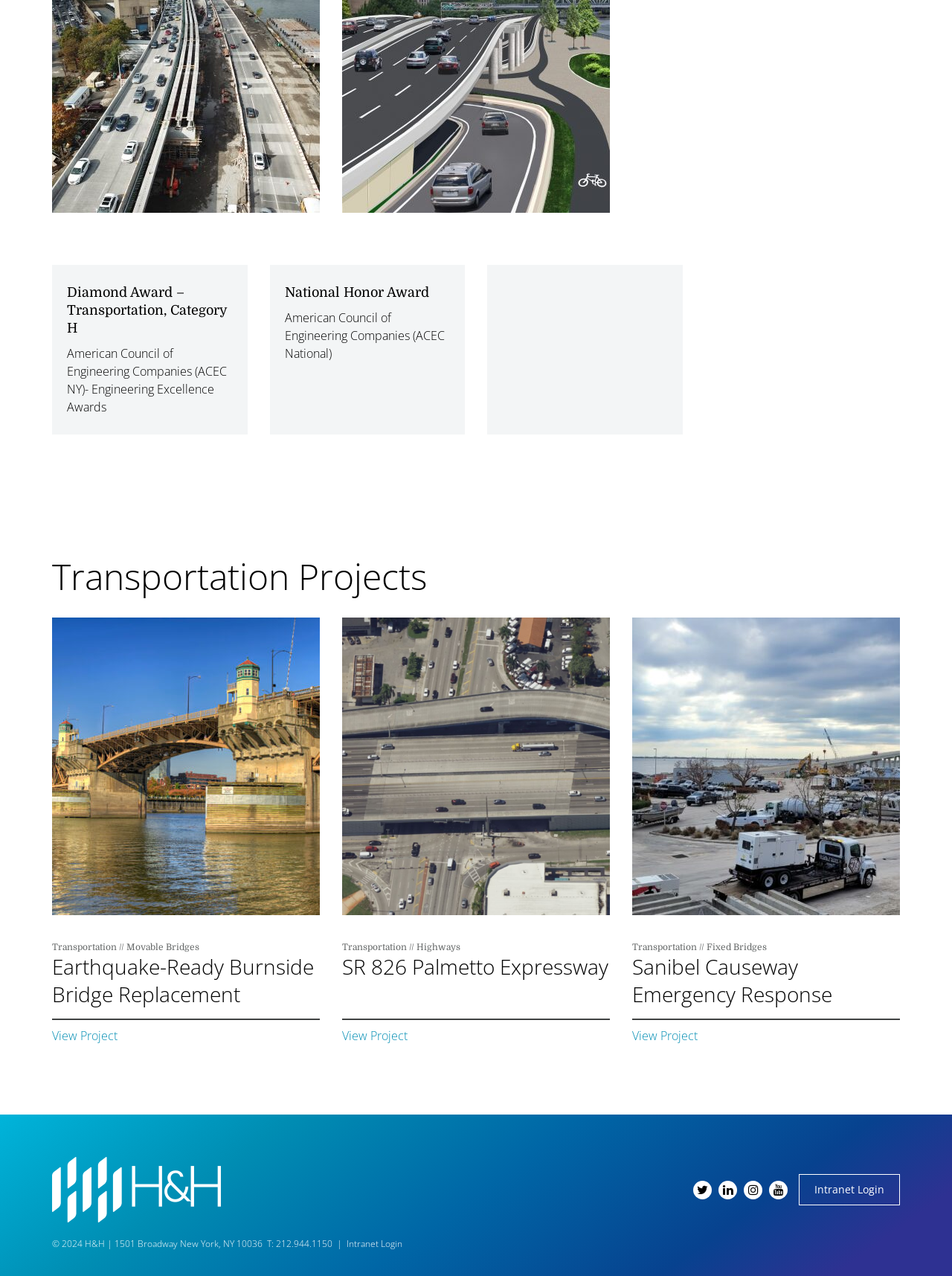What is the company name of the website owner?
Using the image, answer in one word or phrase.

H&H